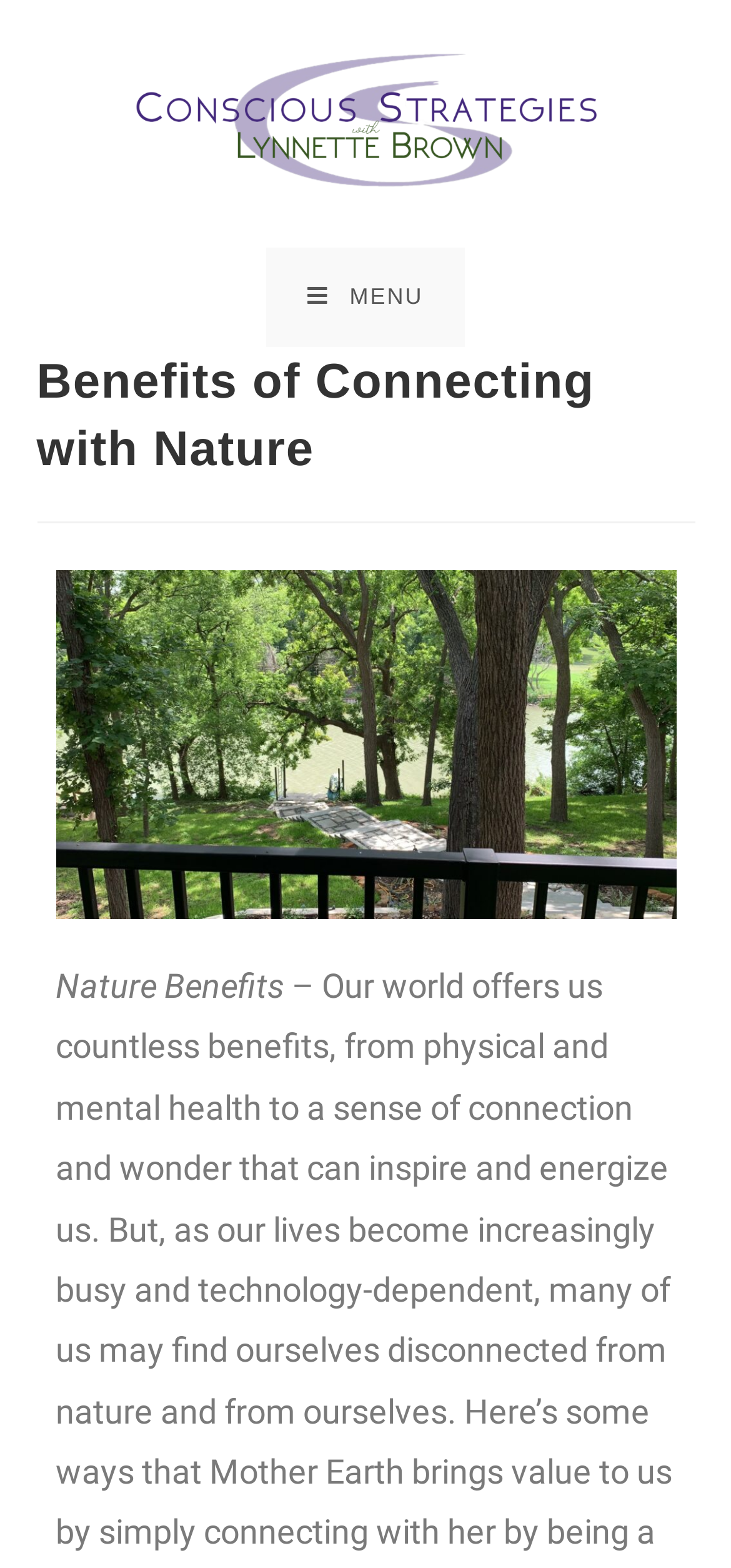Use one word or a short phrase to answer the question provided: 
What is the text of the static menu item?

MENU